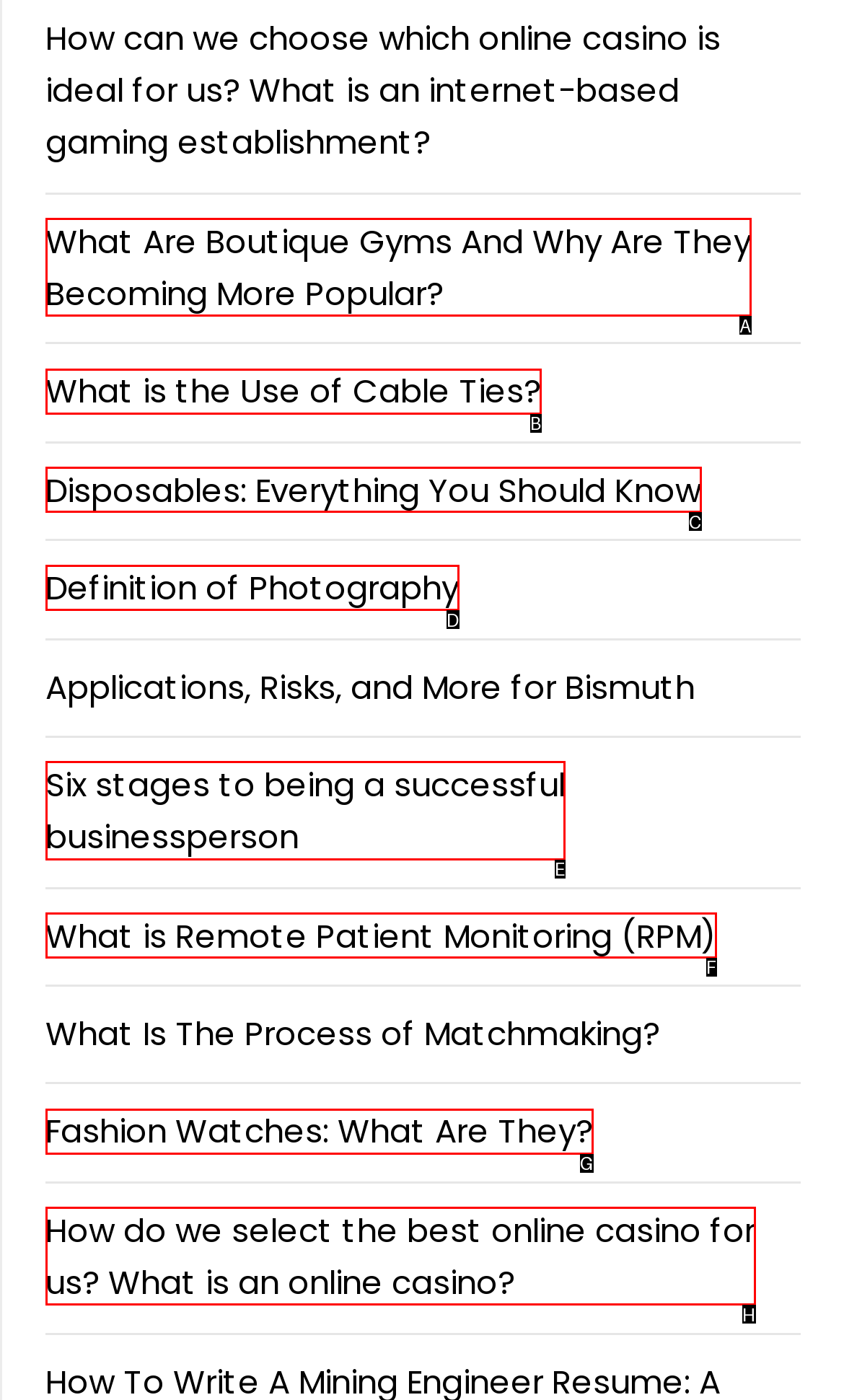Pick the right letter to click to achieve the task: Learn about boutique gyms
Answer with the letter of the correct option directly.

A